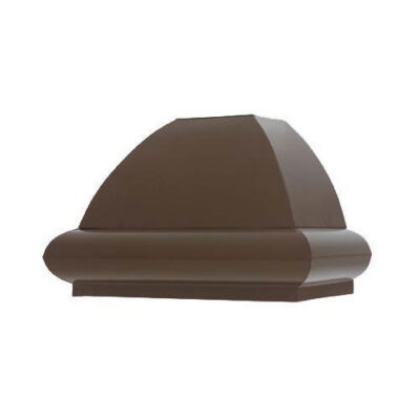Please answer the following query using a single word or phrase: 
What is the finish of the lantern?

Dark bronze